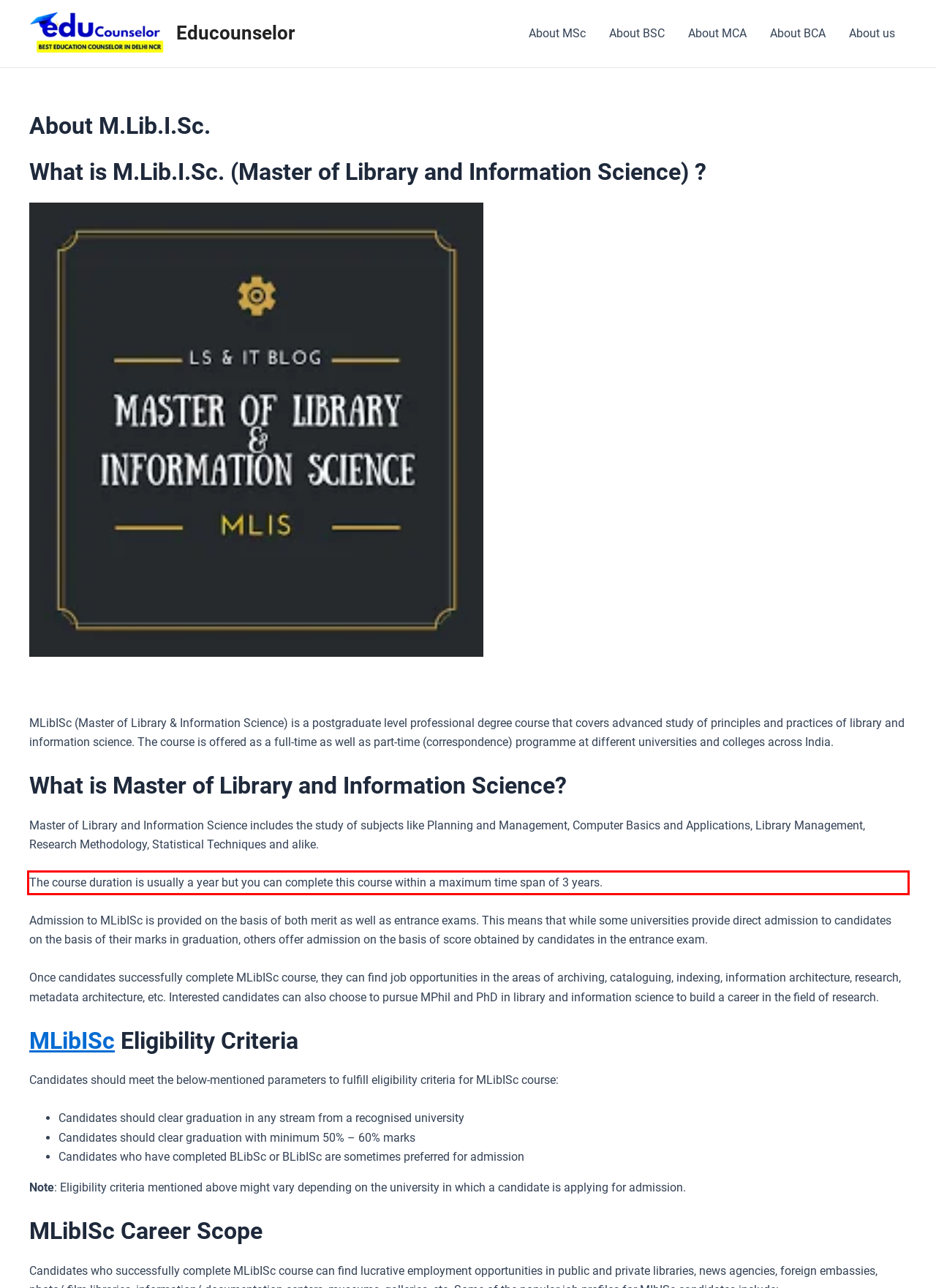You are looking at a screenshot of a webpage with a red rectangle bounding box. Use OCR to identify and extract the text content found inside this red bounding box.

The course duration is usually a year but you can complete this course within a maximum time span of 3 years.